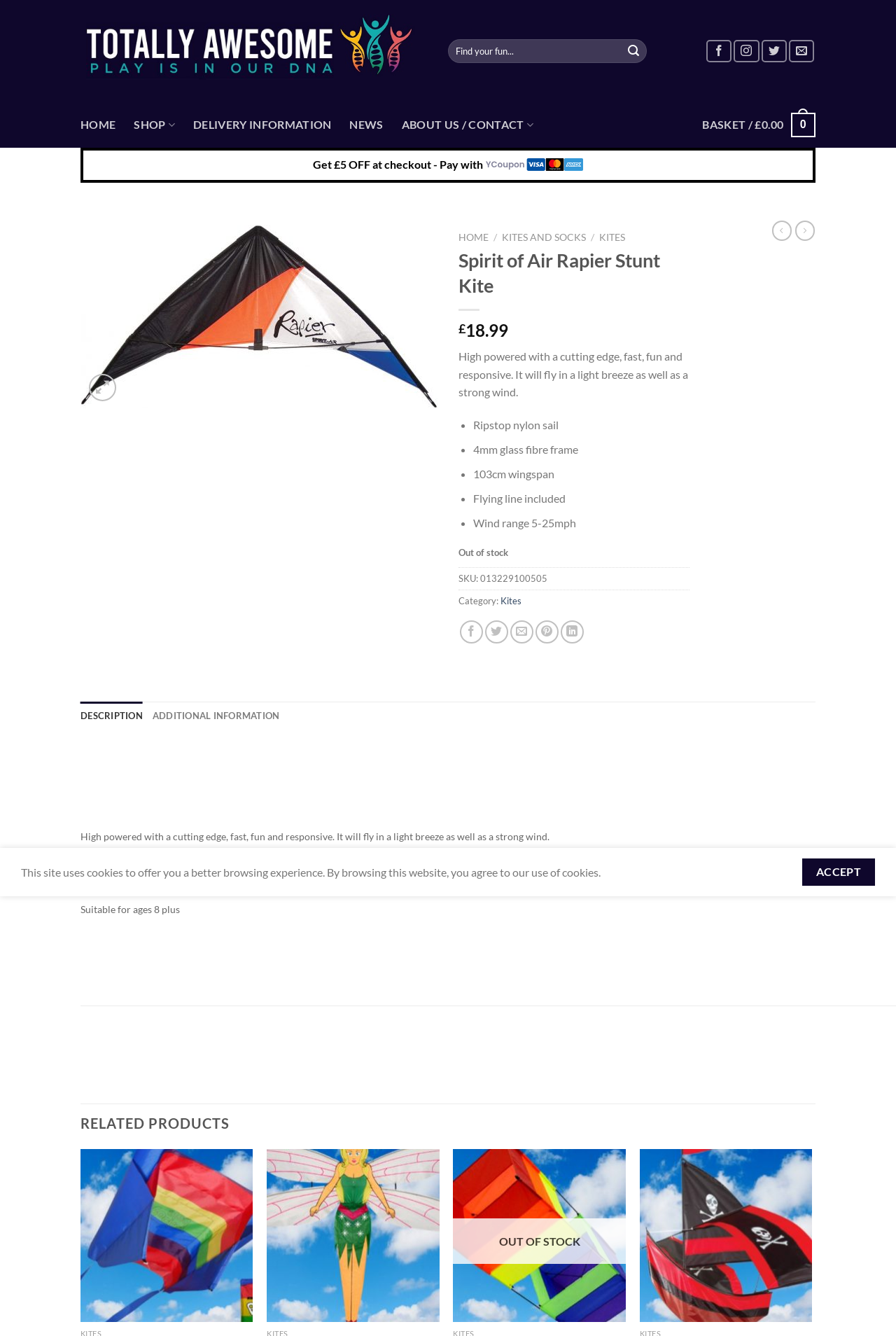Determine the bounding box coordinates of the clickable element to complete this instruction: "Search for something". Provide the coordinates in the format of four float numbers between 0 and 1, [left, top, right, bottom].

[0.5, 0.029, 0.724, 0.047]